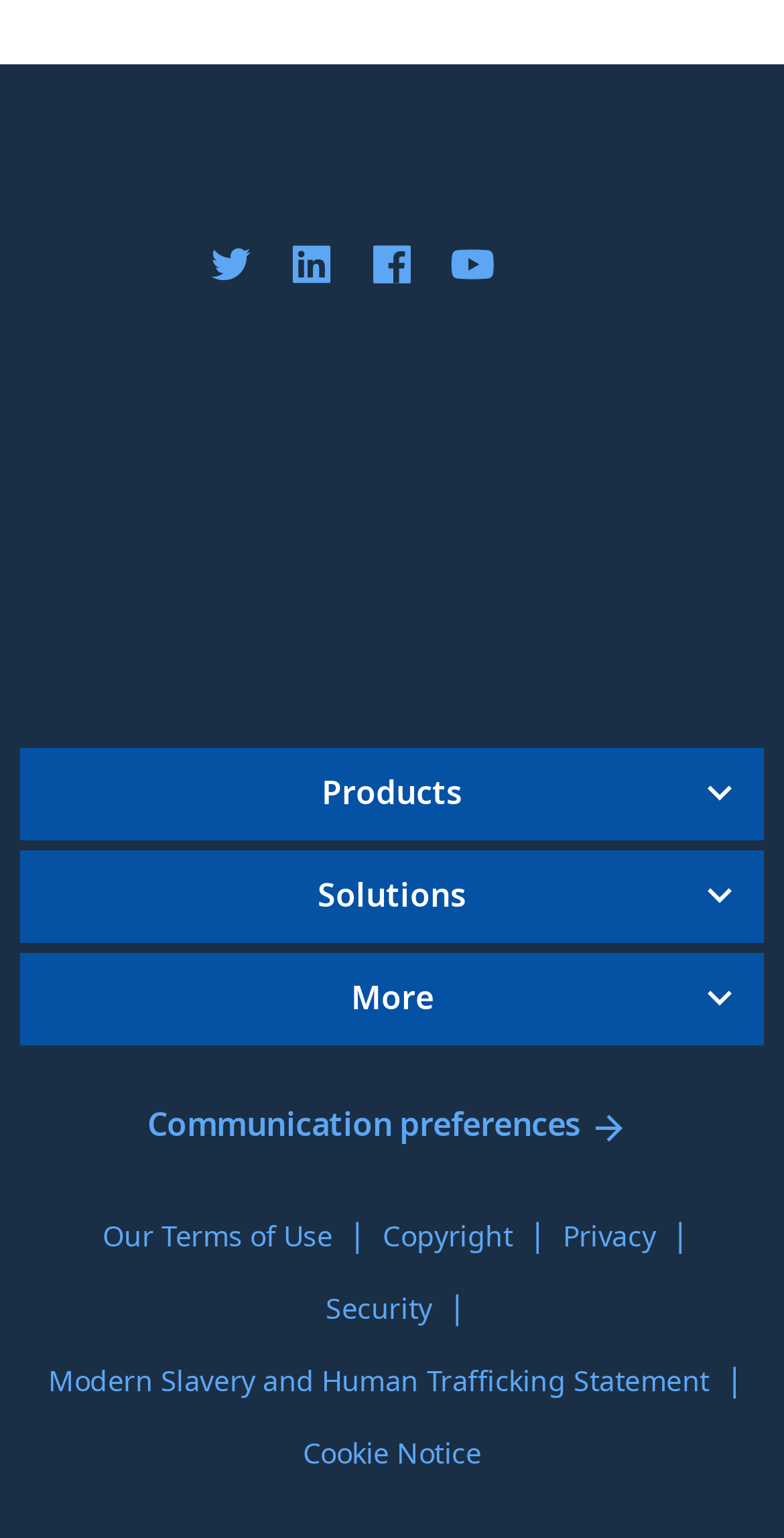Please locate the bounding box coordinates of the region I need to click to follow this instruction: "Click on Tridion platform".

[0.026, 0.548, 0.974, 0.614]